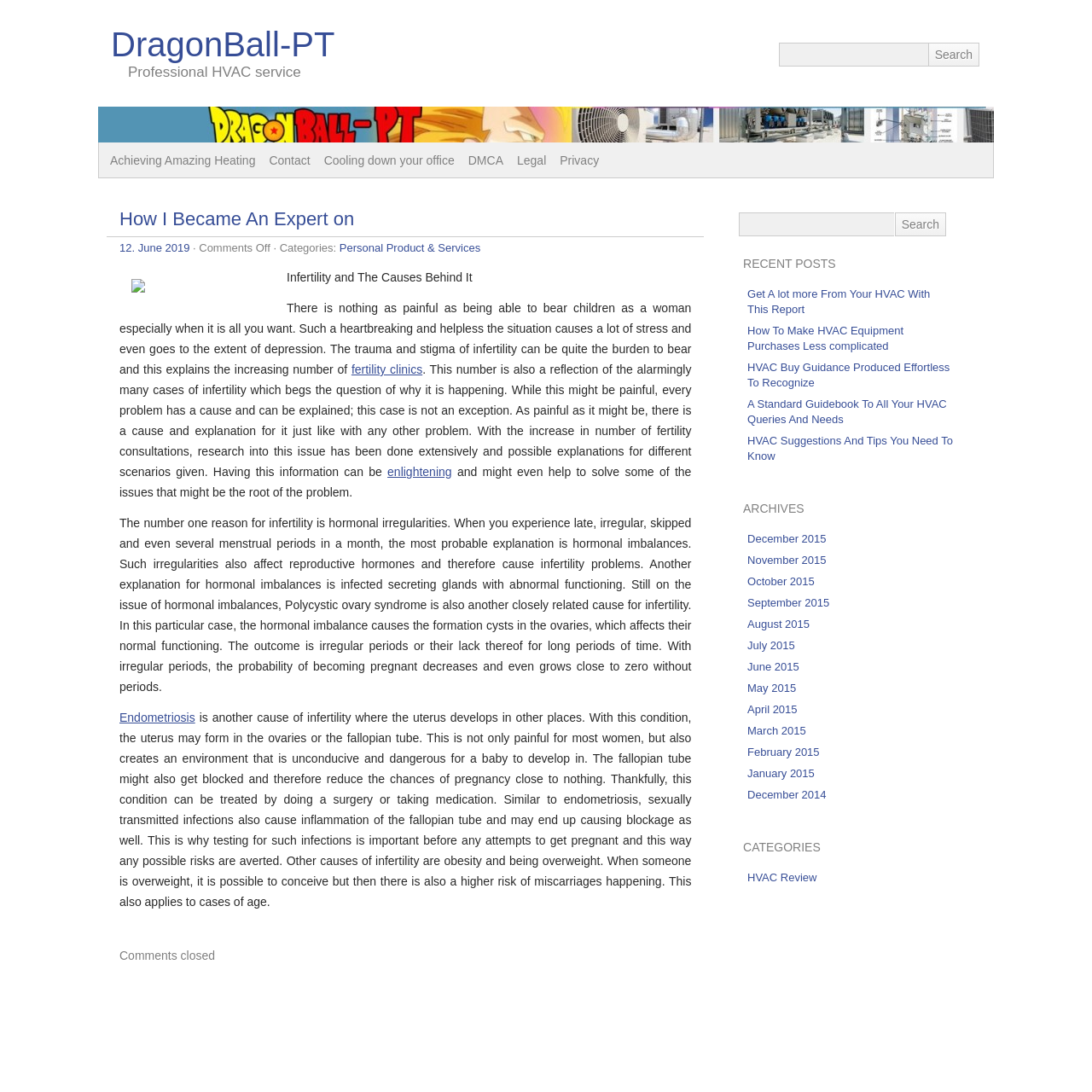Please specify the bounding box coordinates for the clickable region that will help you carry out the instruction: "Search for something".

[0.713, 0.039, 0.85, 0.061]